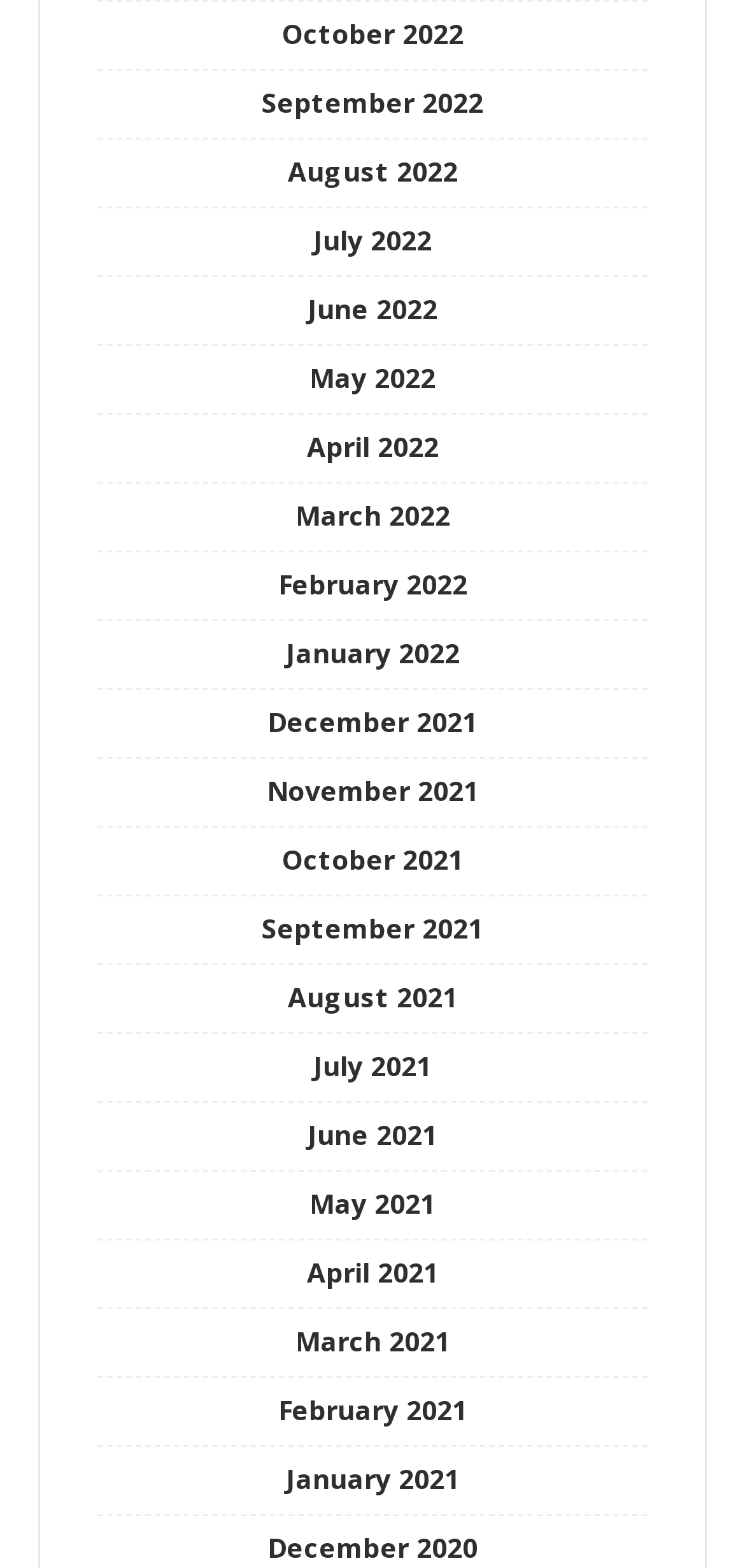Please find the bounding box for the UI element described by: "July 2021".

[0.421, 0.668, 0.579, 0.691]